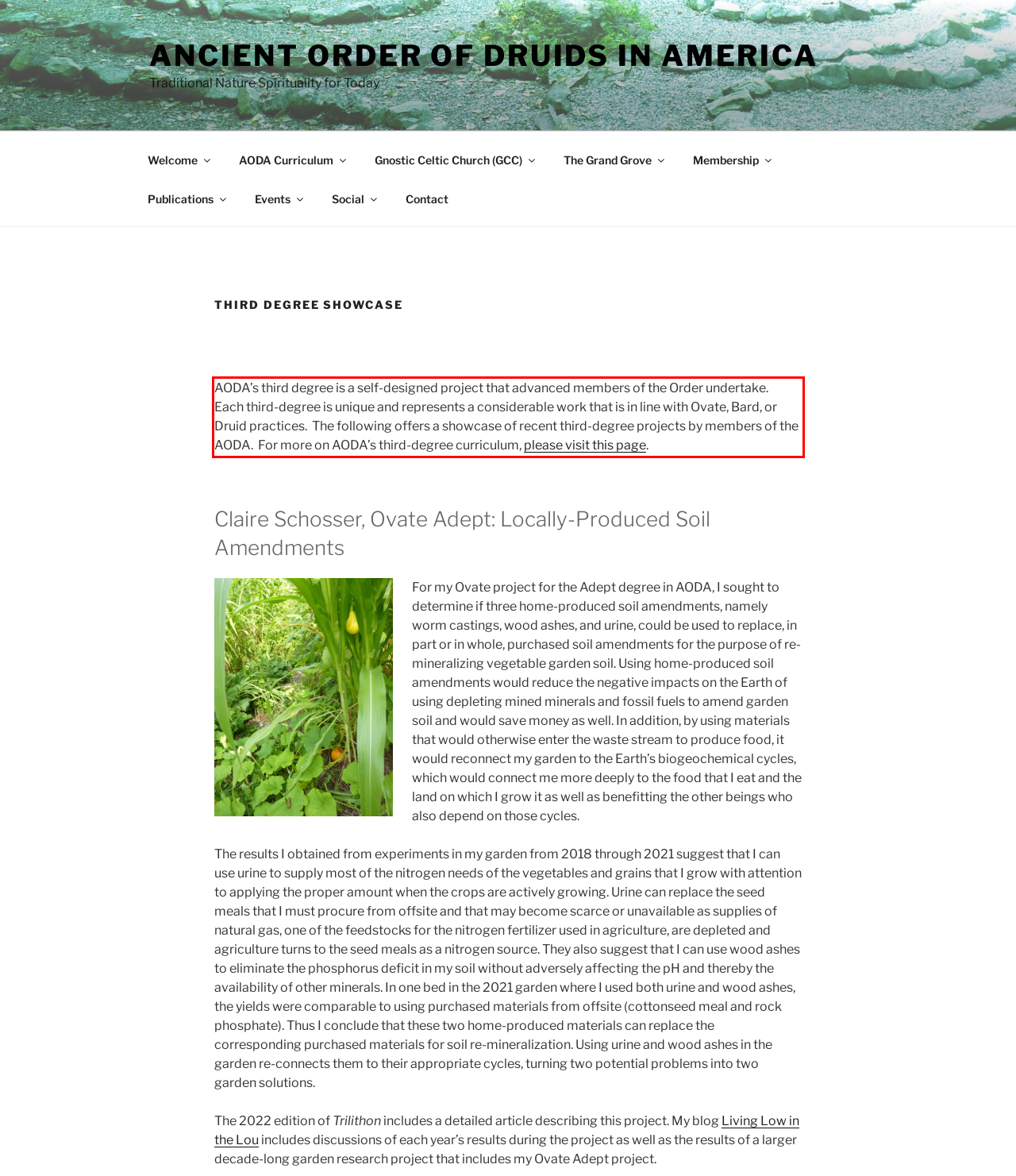Using the webpage screenshot, recognize and capture the text within the red bounding box.

AODA’s third degree is a self-designed project that advanced members of the Order undertake. Each third-degree is unique and represents a considerable work that is in line with Ovate, Bard, or Druid practices. The following offers a showcase of recent third-degree projects by members of the AODA. For more on AODA’s third-degree curriculum, please visit this page.